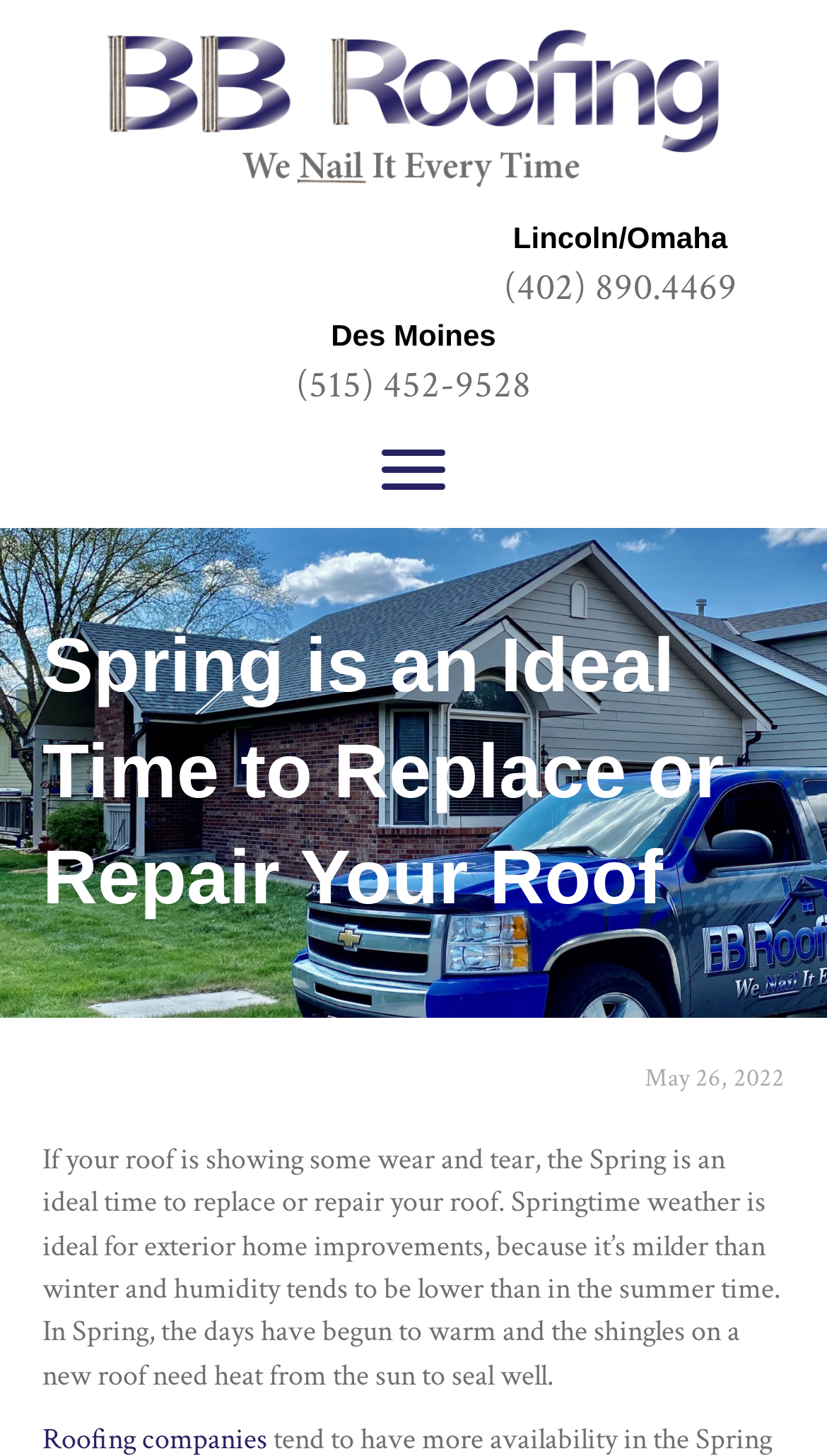Please find and generate the text of the main heading on the webpage.

Spring is an Ideal Time to Replace or Repair Your Roof